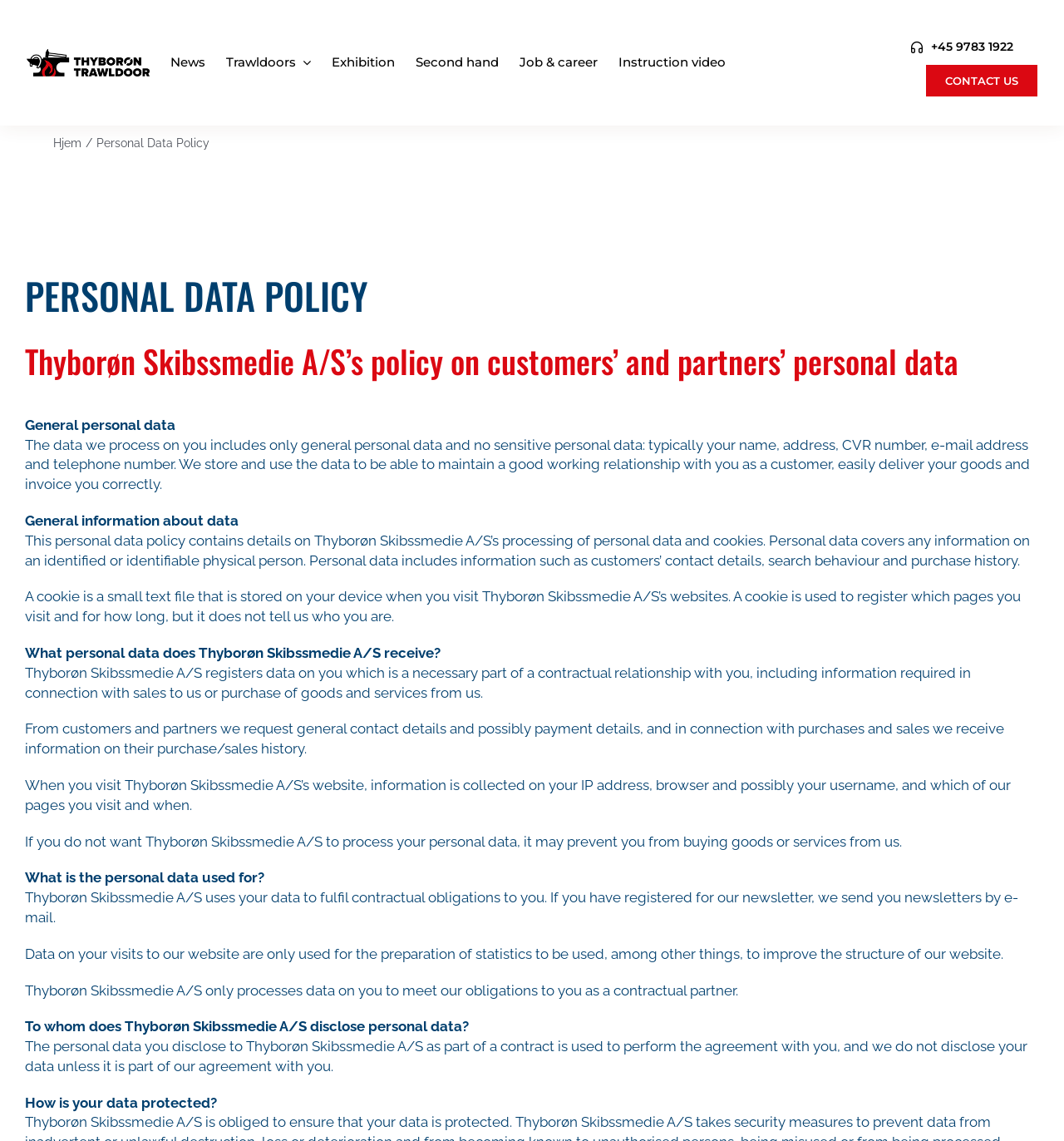Determine the bounding box coordinates of the element that should be clicked to execute the following command: "Go to Top".

[0.059, 0.907, 0.096, 0.933]